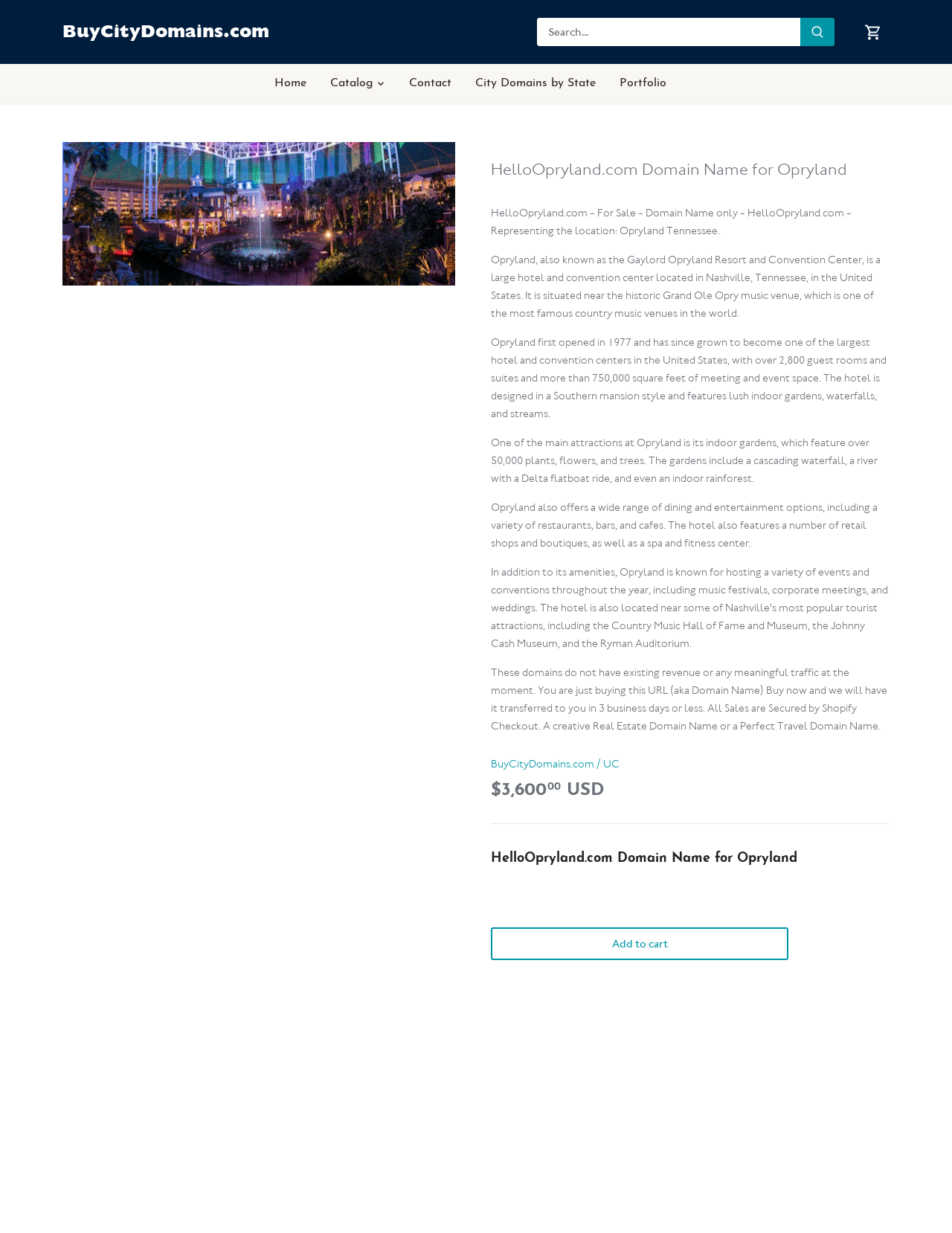Specify the bounding box coordinates of the region I need to click to perform the following instruction: "Submit search query". The coordinates must be four float numbers in the range of 0 to 1, i.e., [left, top, right, bottom].

[0.841, 0.014, 0.877, 0.037]